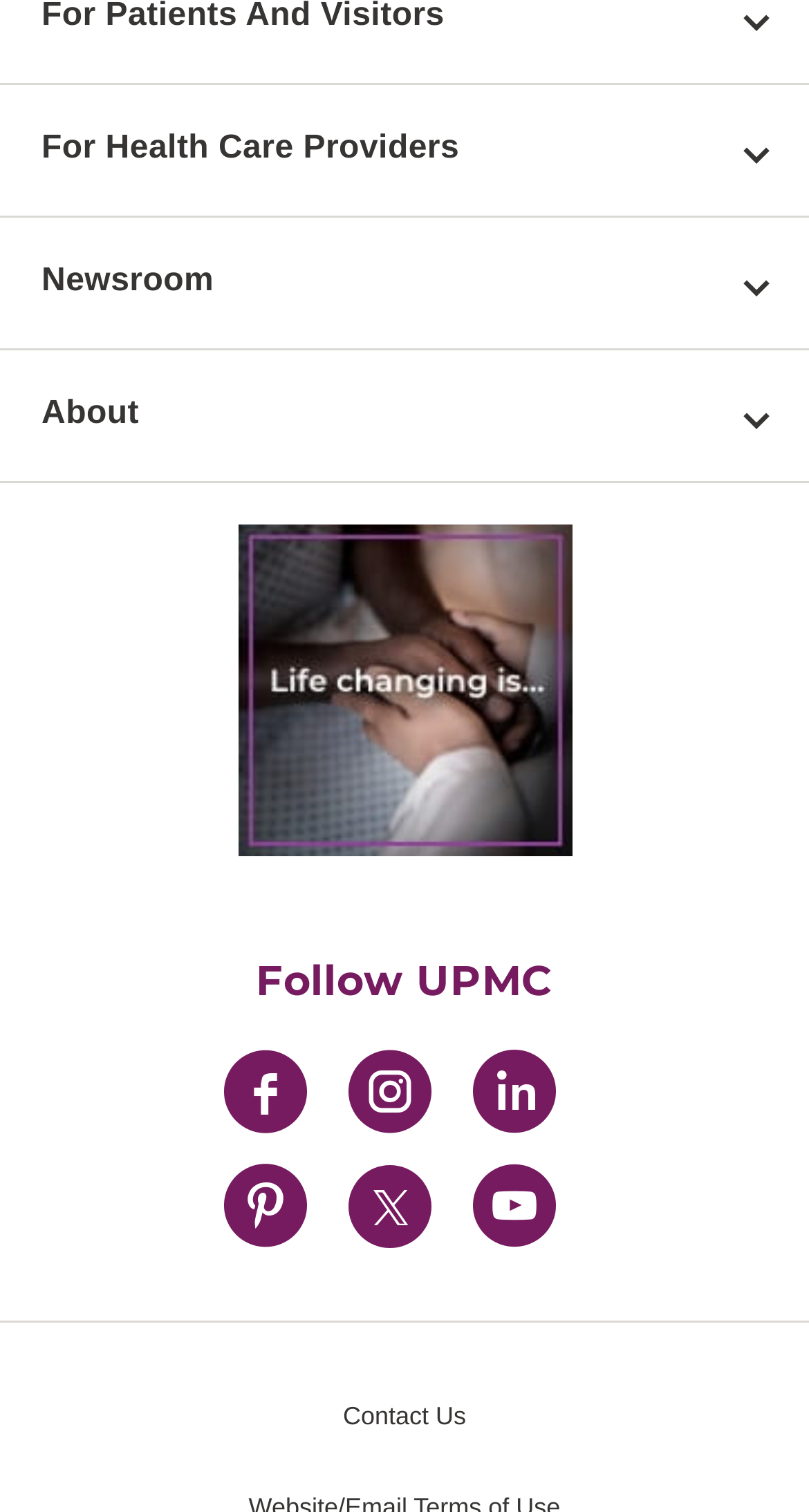What is the first link on the webpage?
Provide a comprehensive and detailed answer to the question.

The first link on the webpage is 'Find a Doctor' which is located at the top of the page with a bounding box coordinate of [0.0, 0.07, 1.0, 0.103].